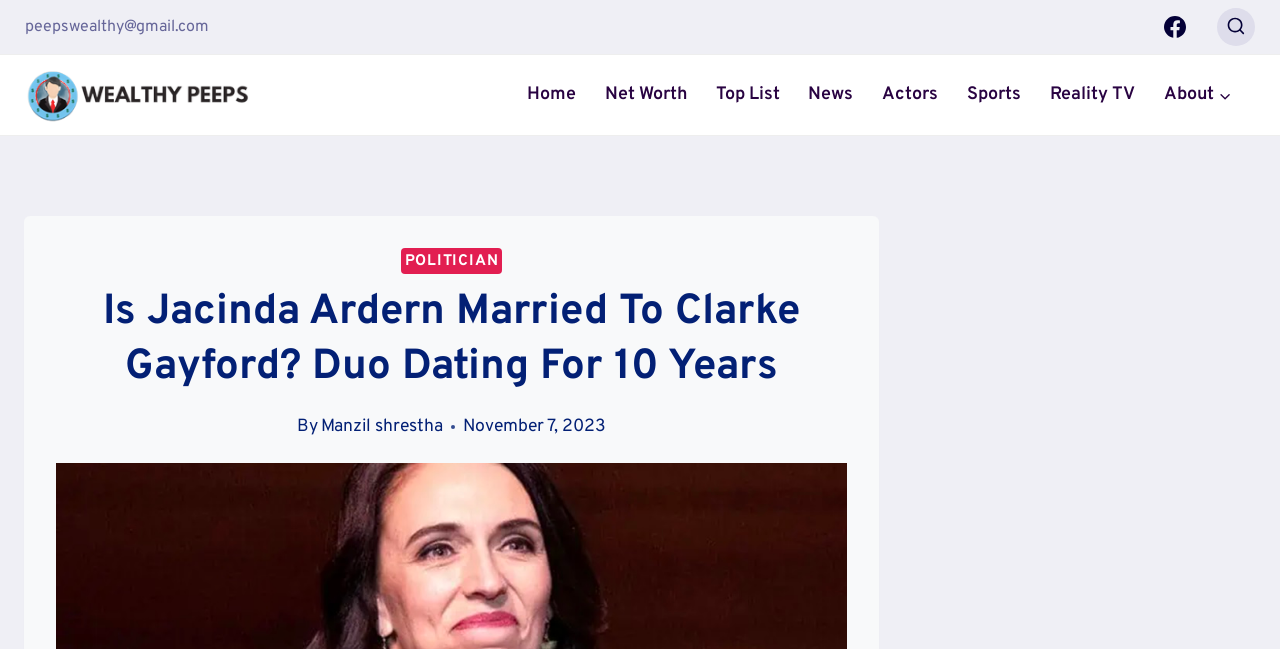Please determine the bounding box coordinates of the section I need to click to accomplish this instruction: "Search in the search box".

None